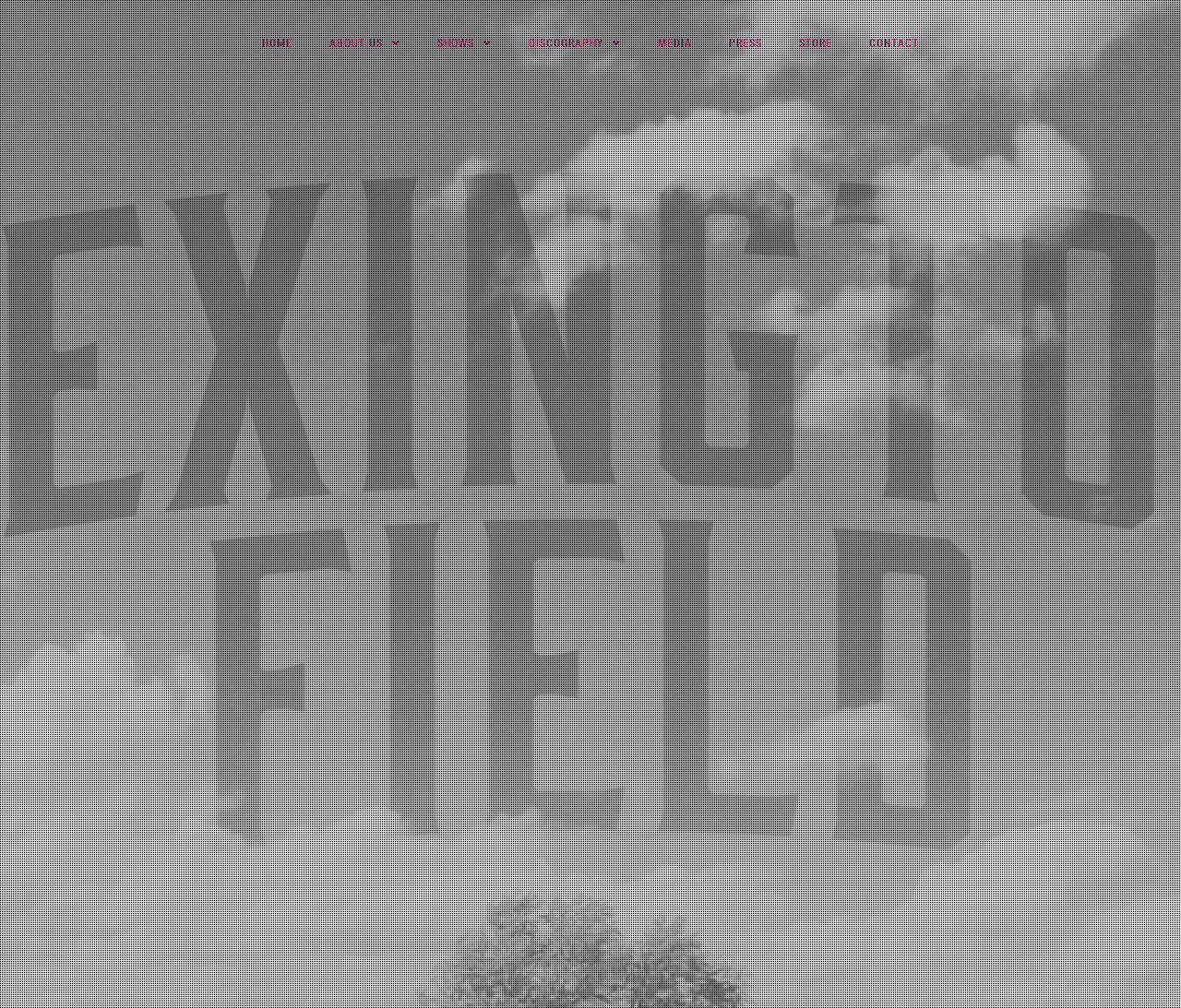Generate a thorough explanation of the webpage's elements.

The webpage is titled "HTC'S New Song" and features a navigation menu at the top with 8 links: "HOME", "ABOUT US", "SHOWS", "DISCOGRAPHY", "MEDIA", "PRESS", "STORE", and "CONTACT". These links are positioned horizontally, side by side, and are located near the top of the page.